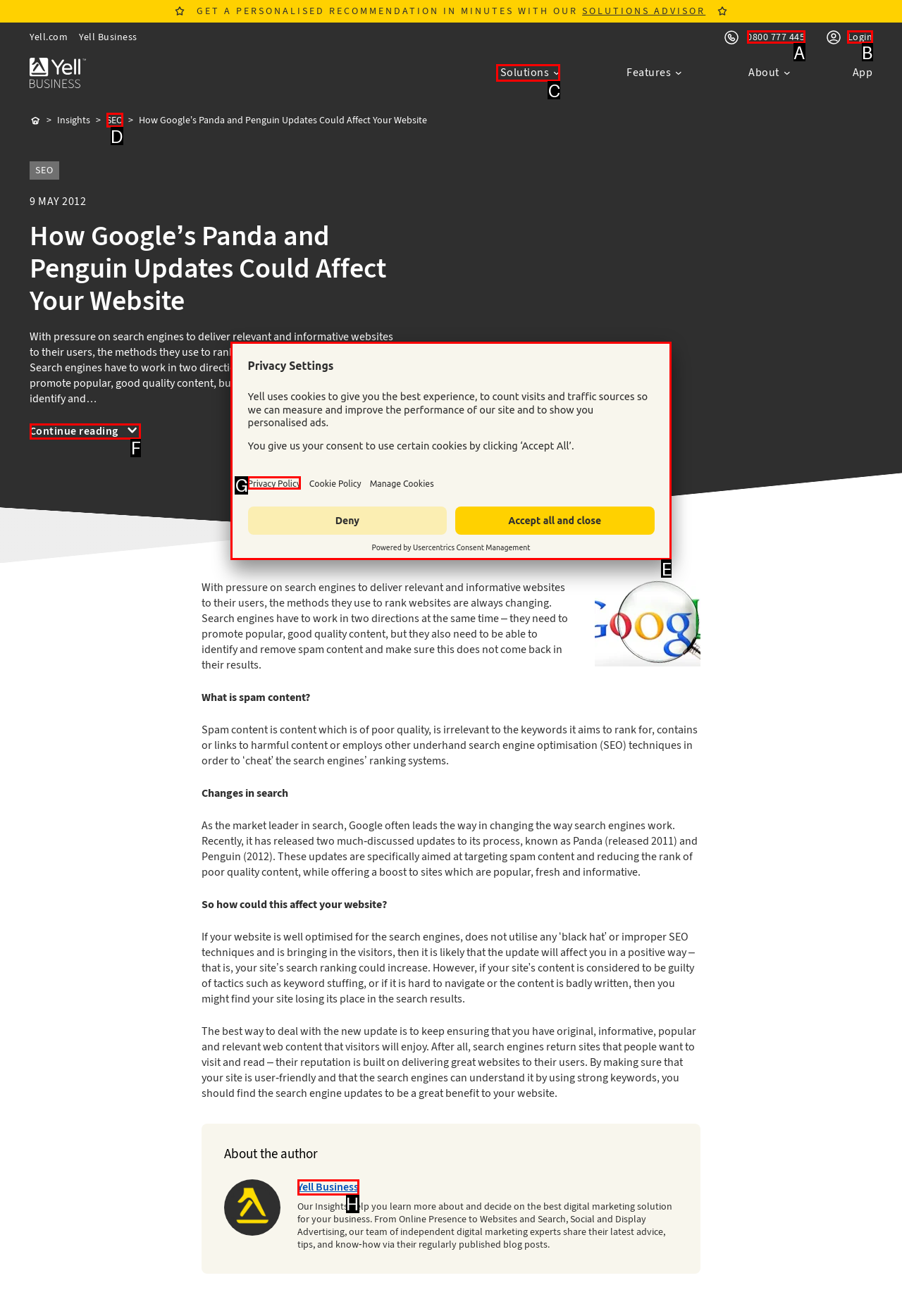Select the appropriate HTML element that needs to be clicked to finish the task: Click on the Solutions submenu
Reply with the letter of the chosen option.

C